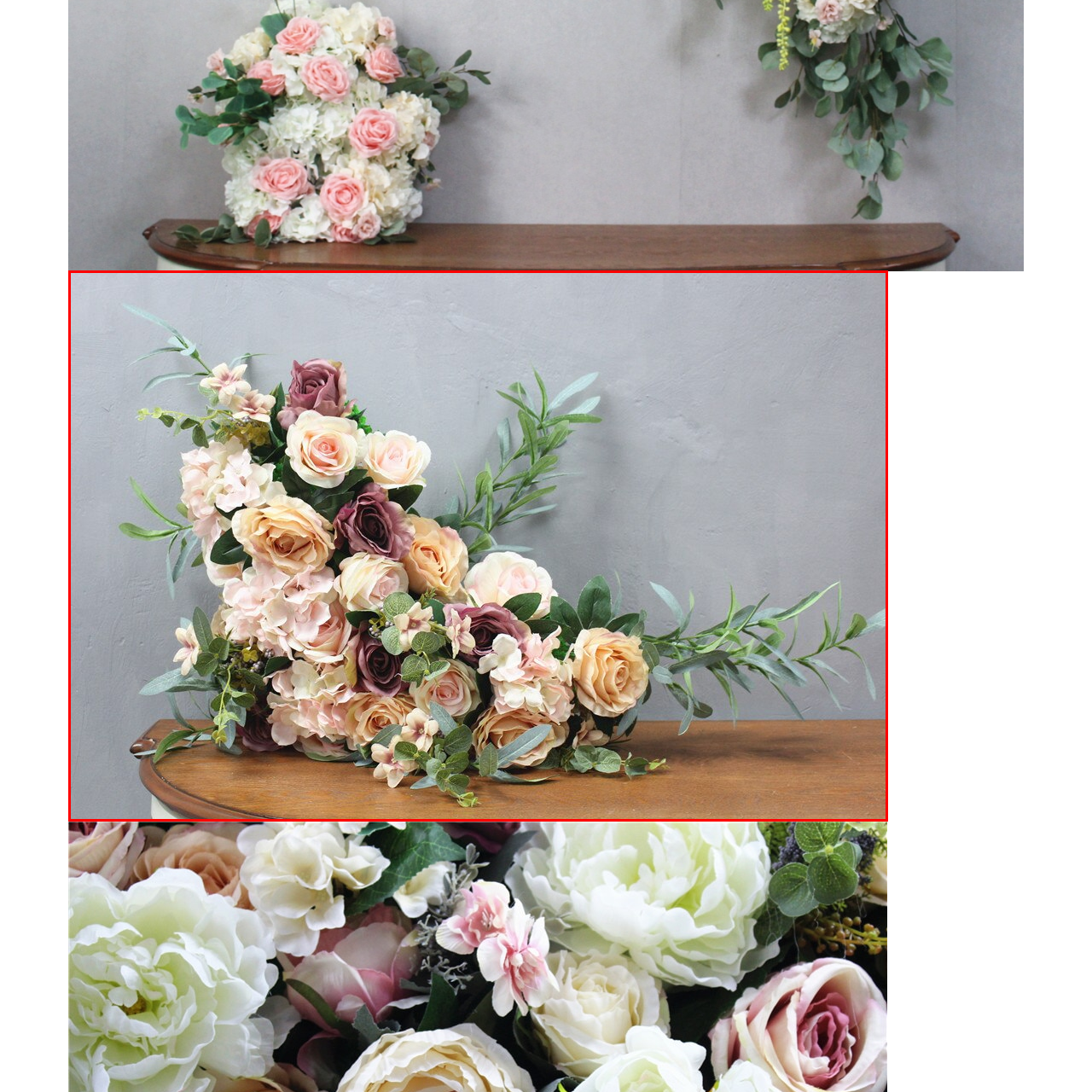Draft a detailed caption for the image located inside the red outline.

The image features an exquisite arrangement of artificial flowers, showcasing a harmonious blend of both elegance and softness. The focal point consists of delicate pink and cream roses, interspersed with rich burgundy blooms, creating a striking contrast. Surrounding the roses, lush green foliage and leafy sprigs provide a vibrant backdrop, enhancing the arrangement's visual appeal. The backdrop consists of a subtle gray surface that accentuates the floral colors, while the arrangement is artfully placed on a warm wooden surface, adding a touch of rustic charm. This beautiful flower arrangement is perfect for conveying sentiments of well-being and positivity, making it an ideal choice for get well wishes or similar occasions.